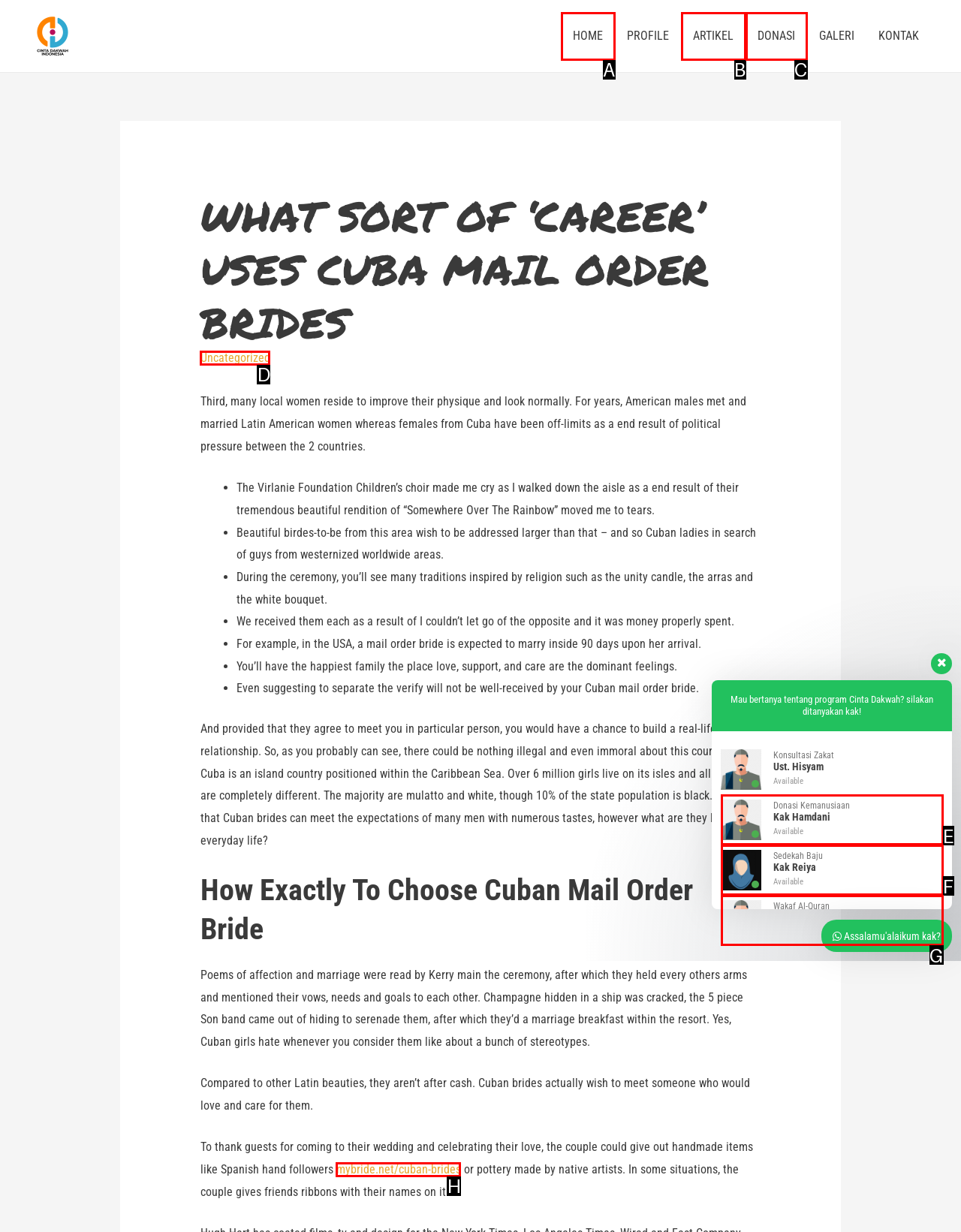Tell me which one HTML element best matches the description: mybride.net/cuban-brides
Answer with the option's letter from the given choices directly.

H